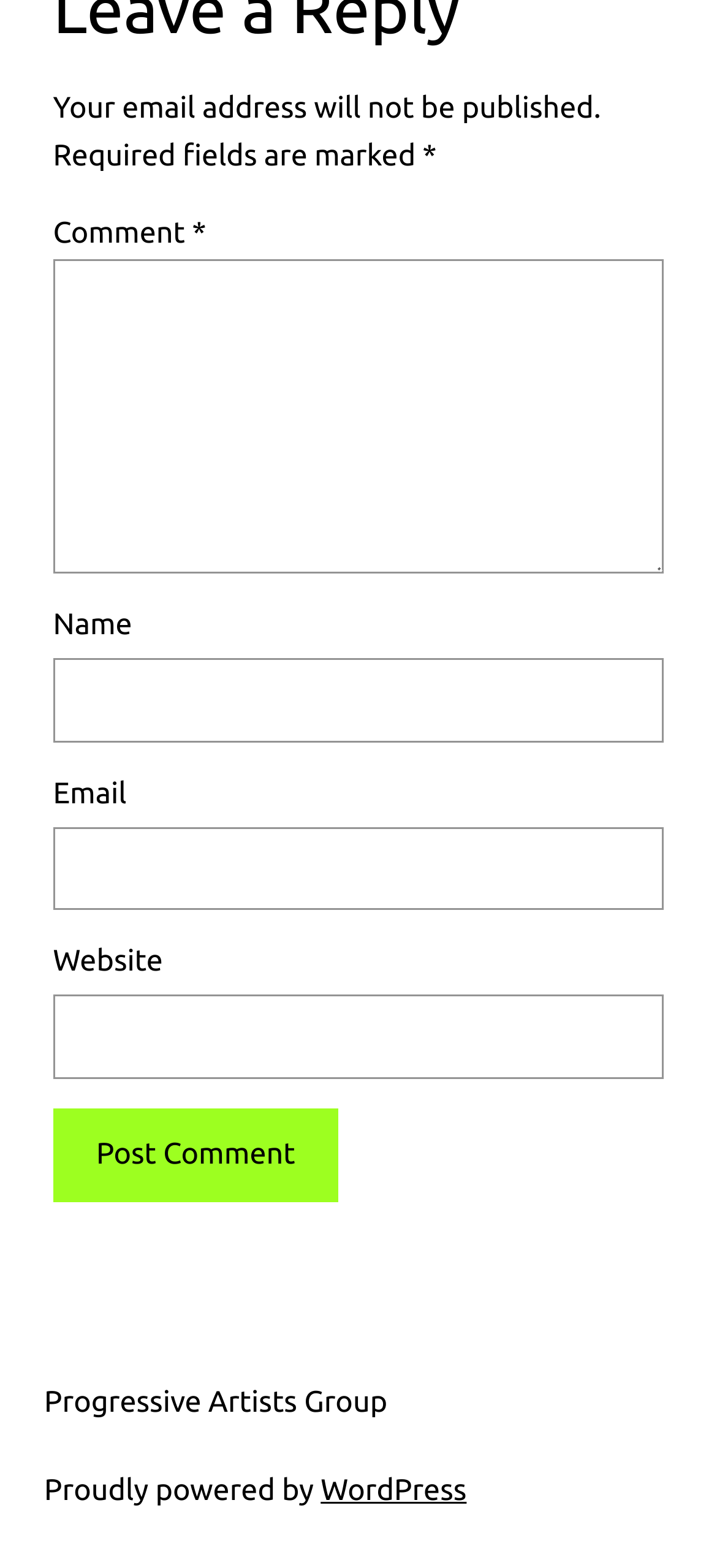Specify the bounding box coordinates (top-left x, top-left y, bottom-right x, bottom-right y) of the UI element in the screenshot that matches this description: parent_node: Website name="url"

[0.074, 0.634, 0.926, 0.688]